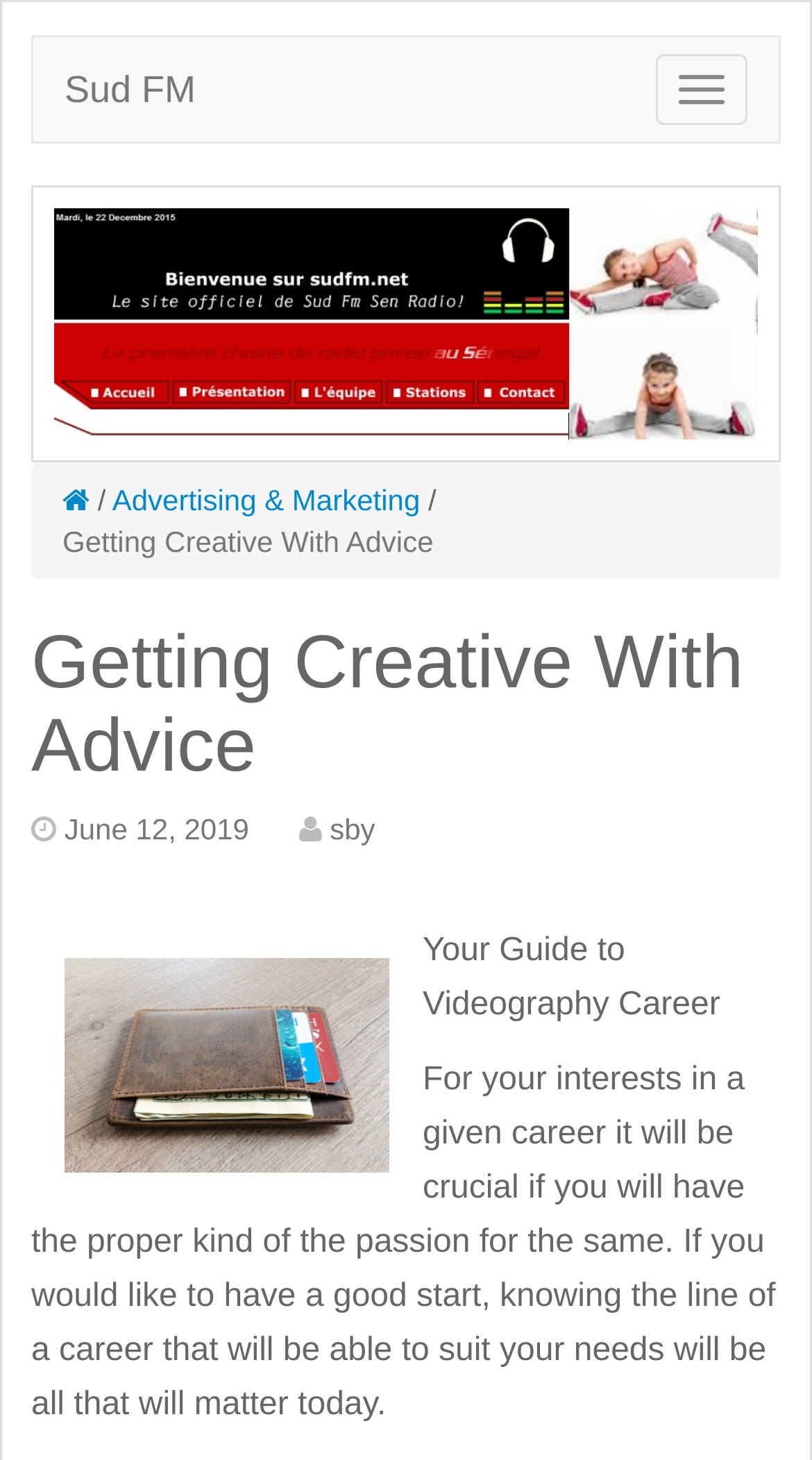What is the category of the article?
Provide a thorough and detailed answer to the question.

The category of the article is Advertising & Marketing, which is indicated by the link 'Advertising & Marketing' above the article title.